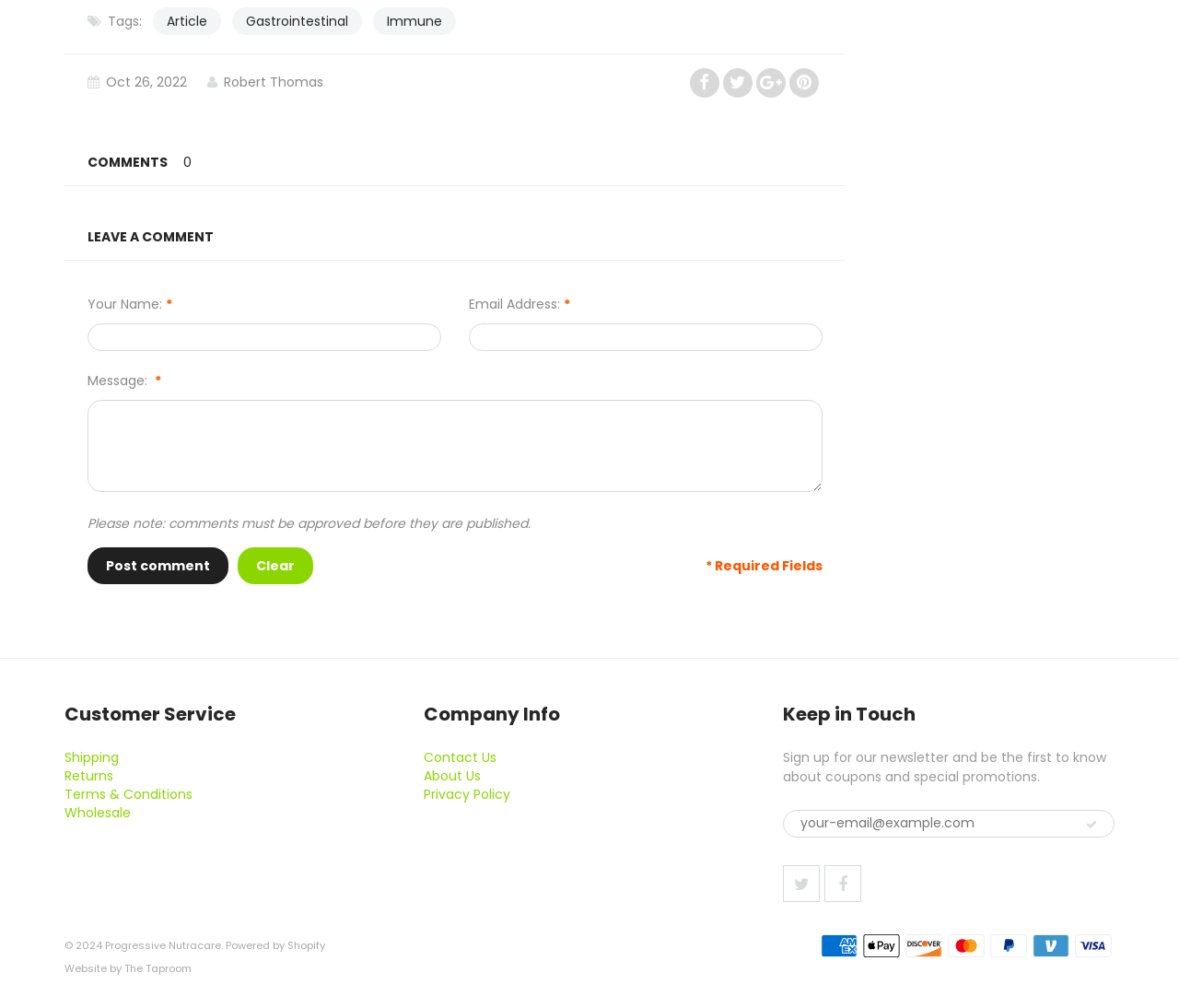Please locate the bounding box coordinates of the element that should be clicked to complete the given instruction: "Leave a comment".

[0.055, 0.212, 0.717, 0.258]